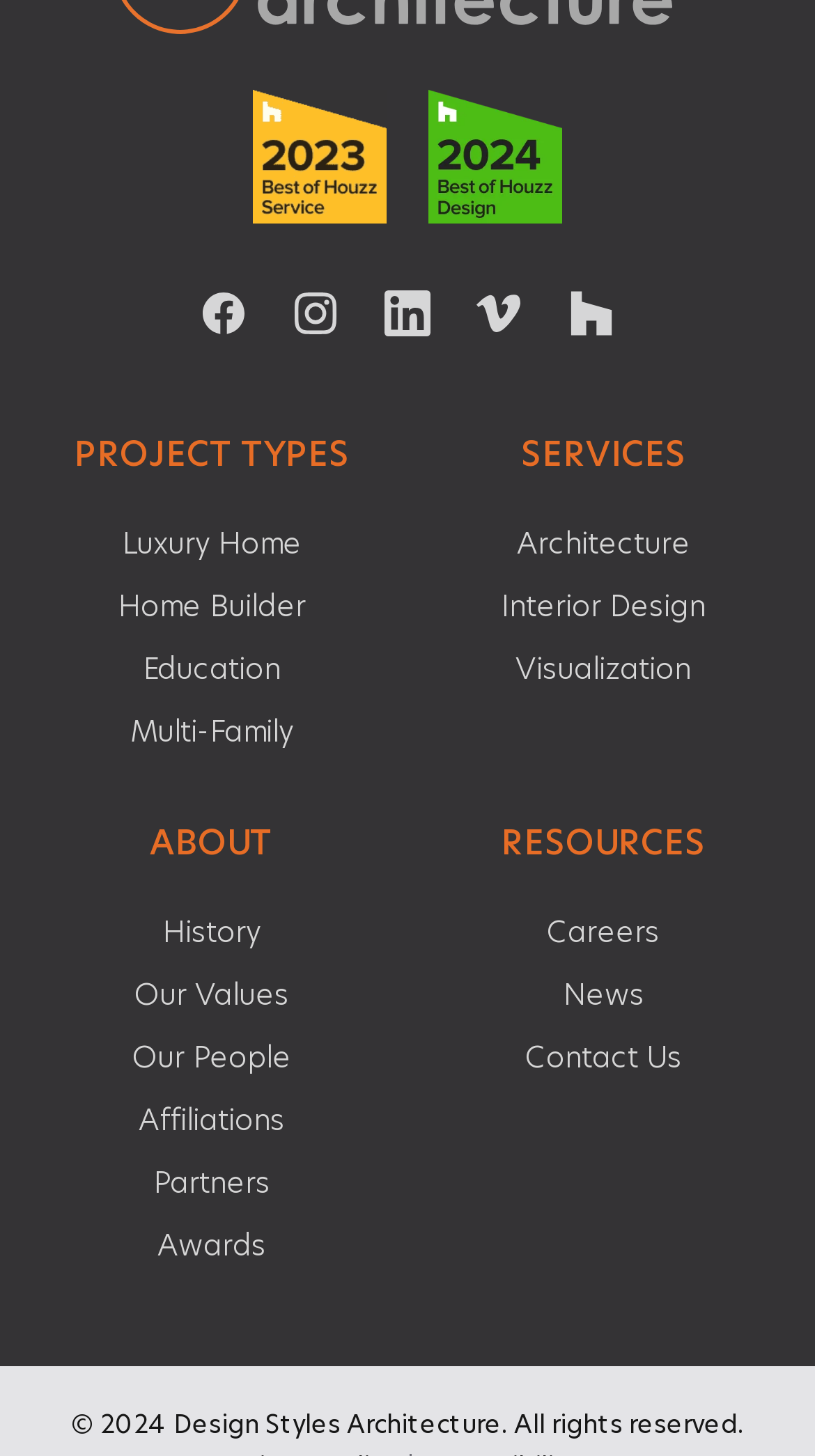Determine the coordinates of the bounding box for the clickable area needed to execute this instruction: "Check Careers opportunities".

[0.671, 0.628, 0.81, 0.651]